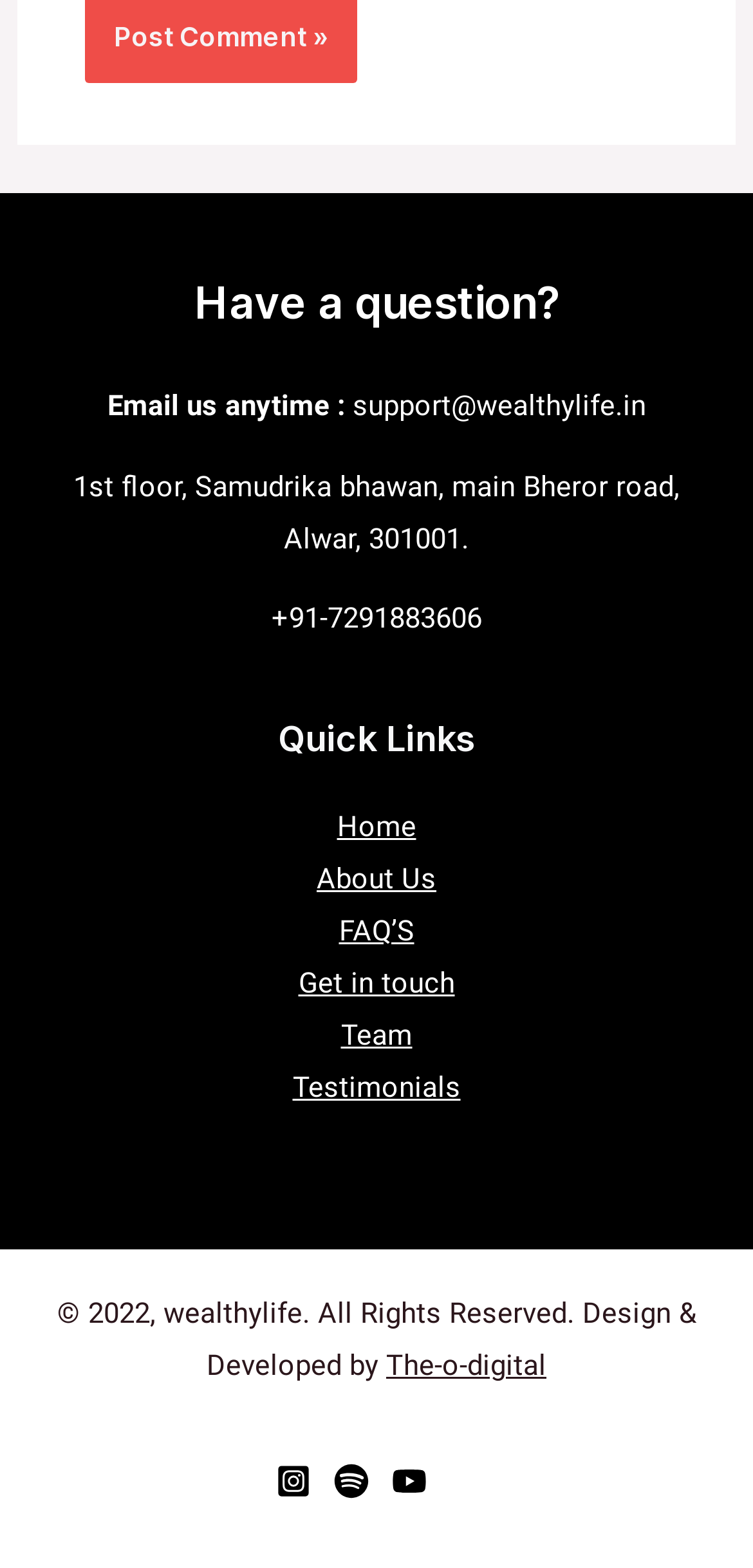Use a single word or phrase to answer this question: 
Who developed the website?

The-o-digital